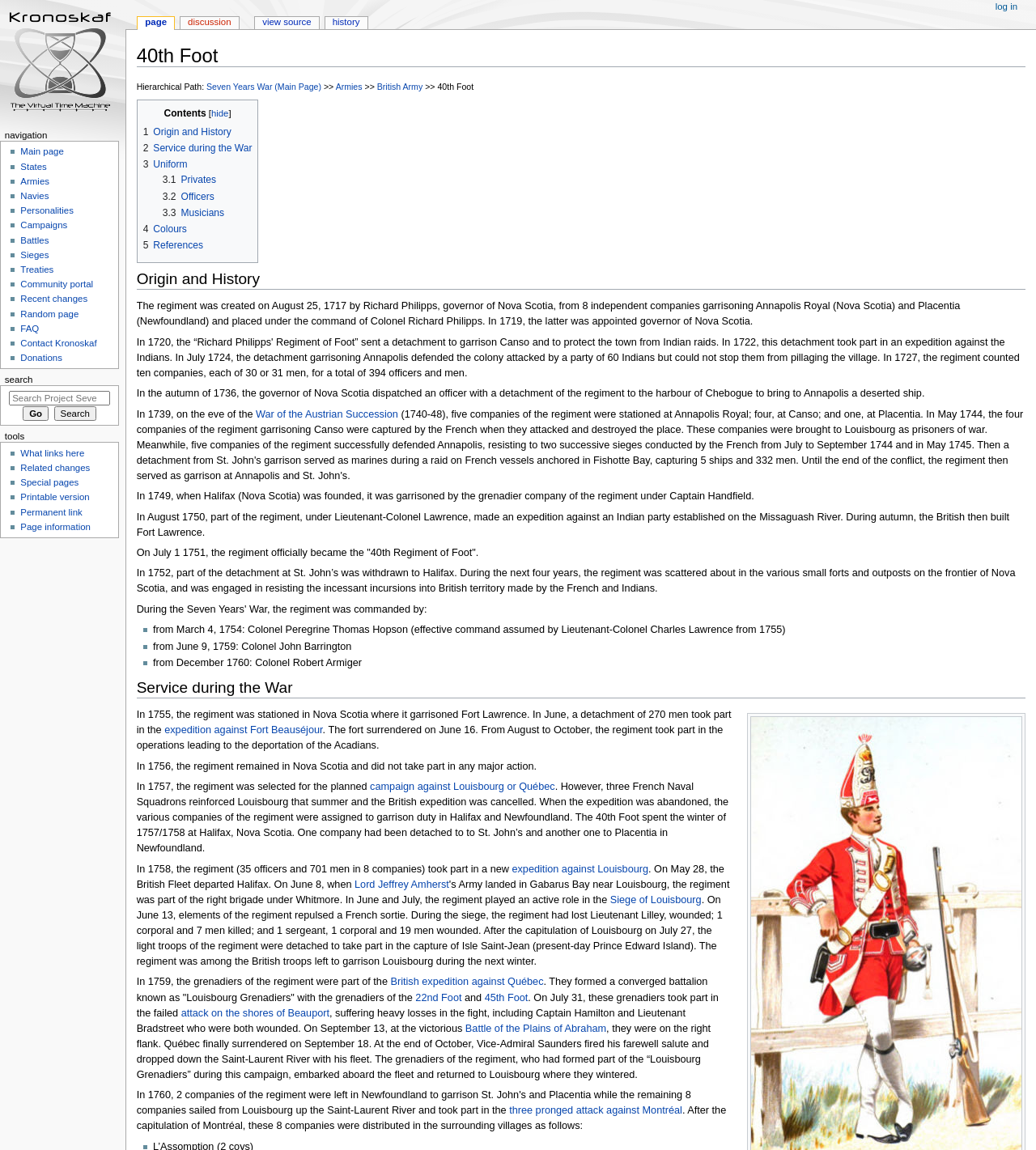Please specify the bounding box coordinates of the region to click in order to perform the following instruction: "Contact Us".

None